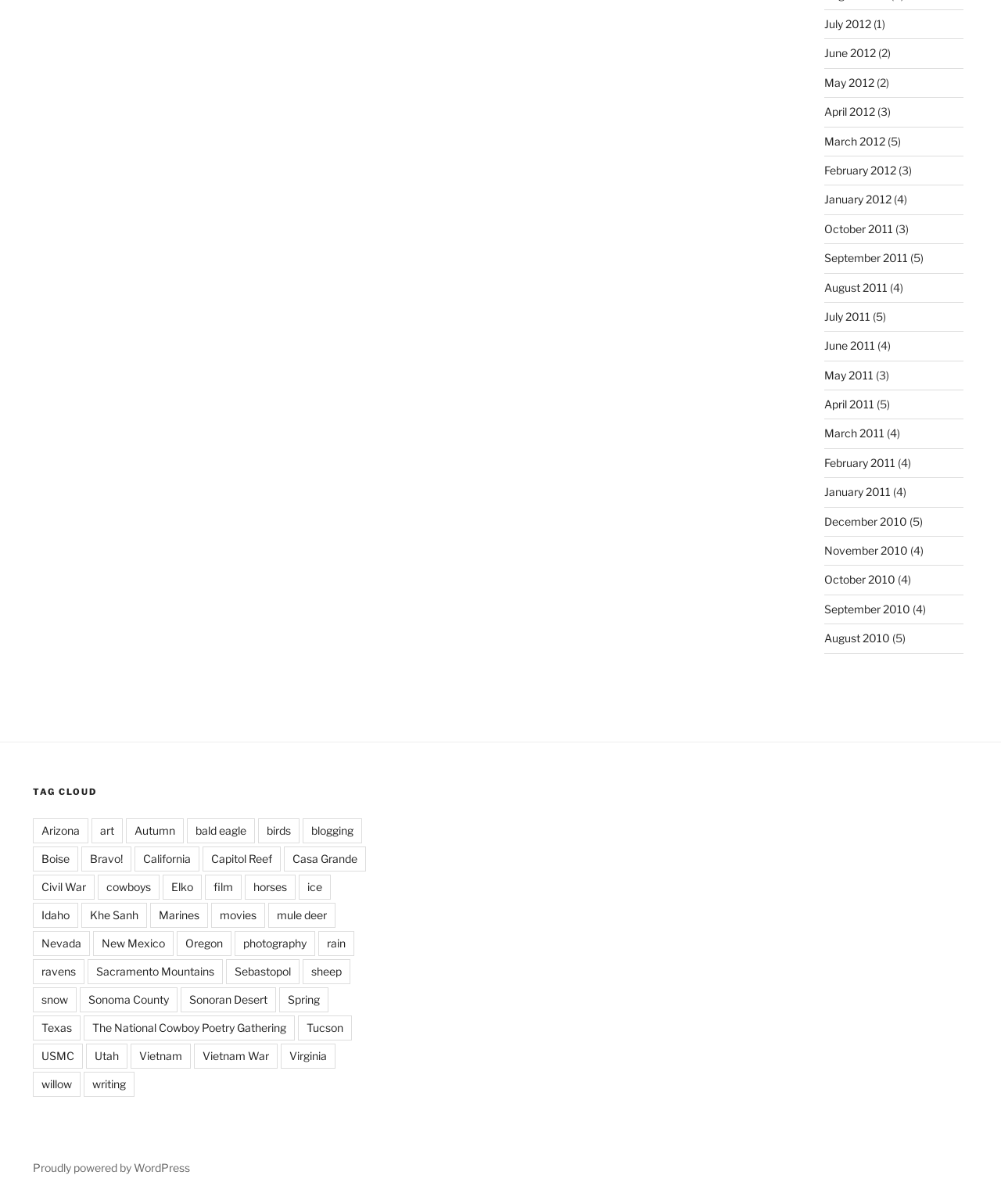Give a concise answer using only one word or phrase for this question:
How many months are listed in total?

24